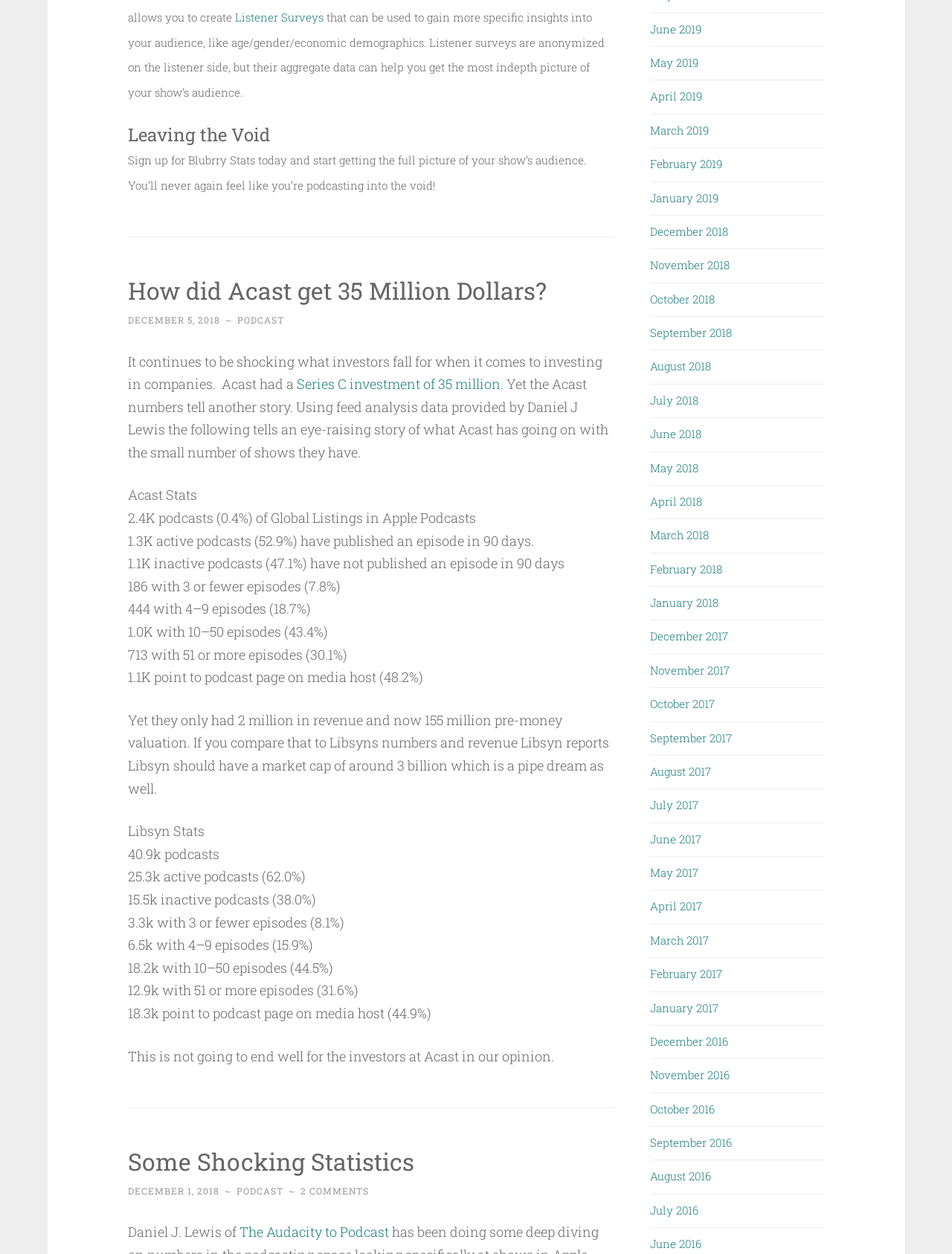Can you give a comprehensive explanation to the question given the content of the image?
What is the valuation of Acast?

I found the valuation of Acast by looking at the static text element with the text 'Yet they only had 2 million in revenue and now 155 million pre-money valuation.' which is located in the article section.